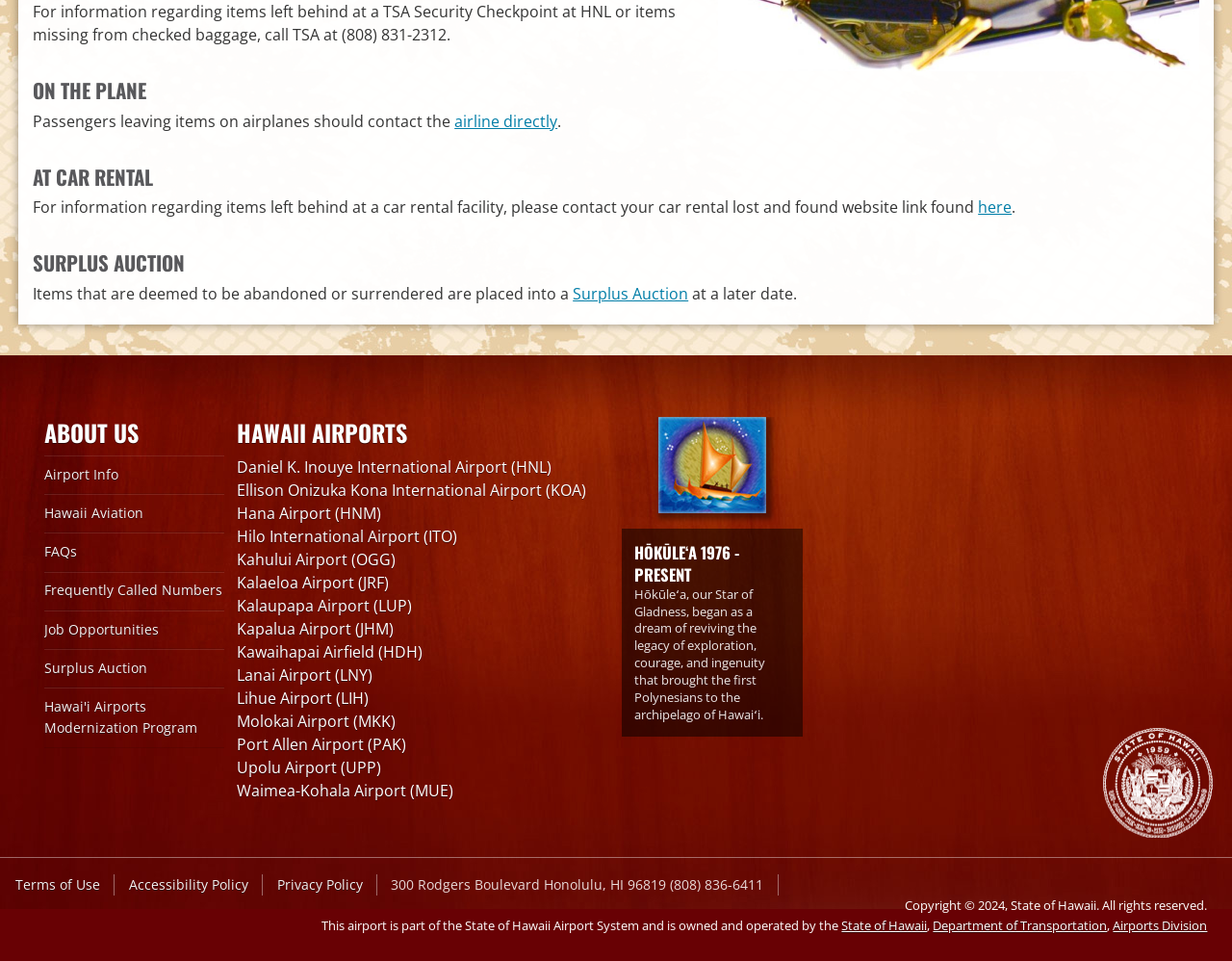Given the following UI element description: "Job Opportunities", find the bounding box coordinates in the webpage screenshot.

[0.036, 0.645, 0.129, 0.664]